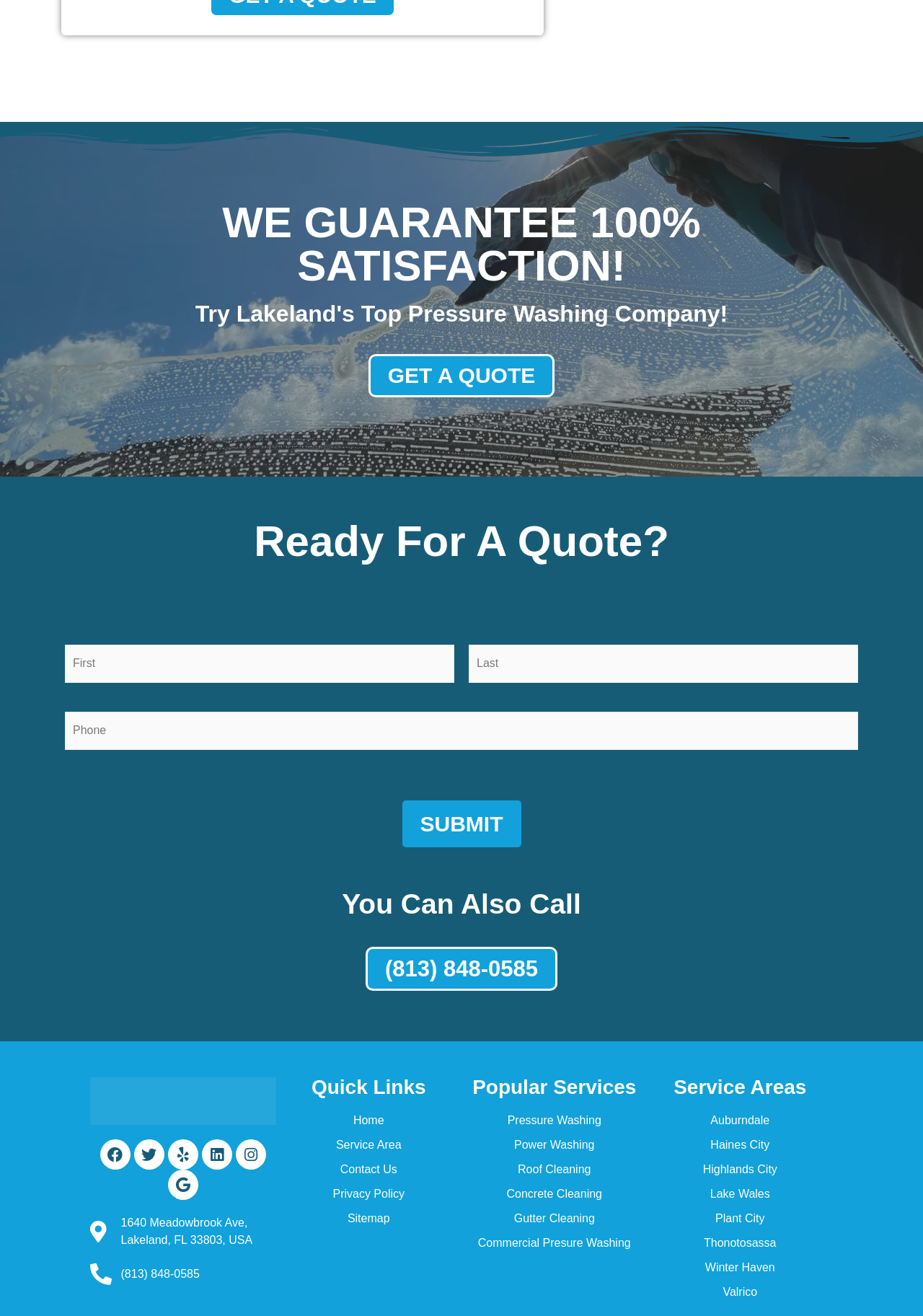Look at the image and answer the question in detail:
What is the company's guarantee?

The company guarantees 100% satisfaction, as stated in the heading 'WE GUARANTEE 100% SATISFACTION!' at the top of the webpage.